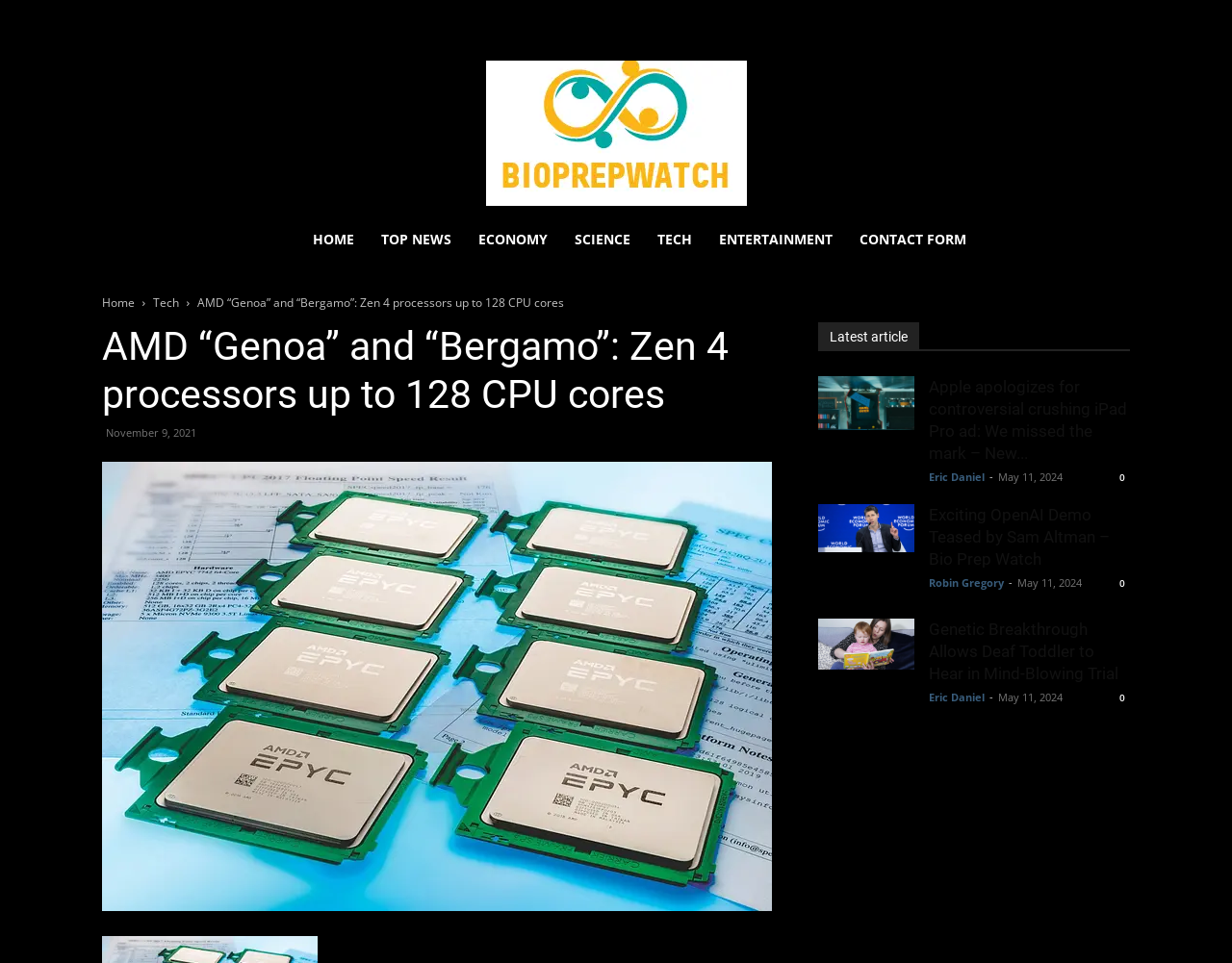Locate the primary headline on the webpage and provide its text.

AMD “Genoa” and “Bergamo”: Zen 4 processors up to 128 CPU cores